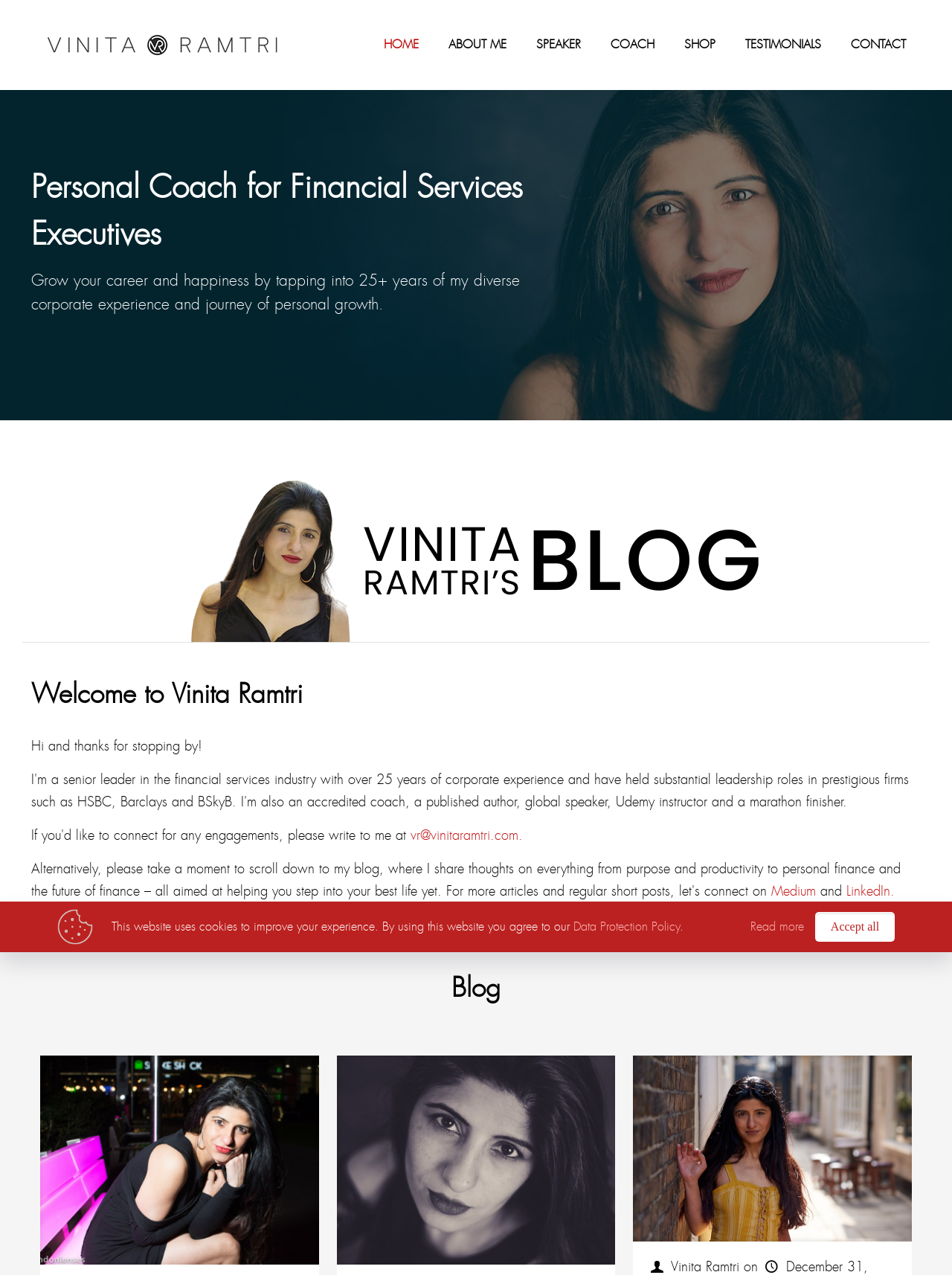Please locate the clickable area by providing the bounding box coordinates to follow this instruction: "Get a free eBook".

[0.612, 0.753, 0.696, 0.769]